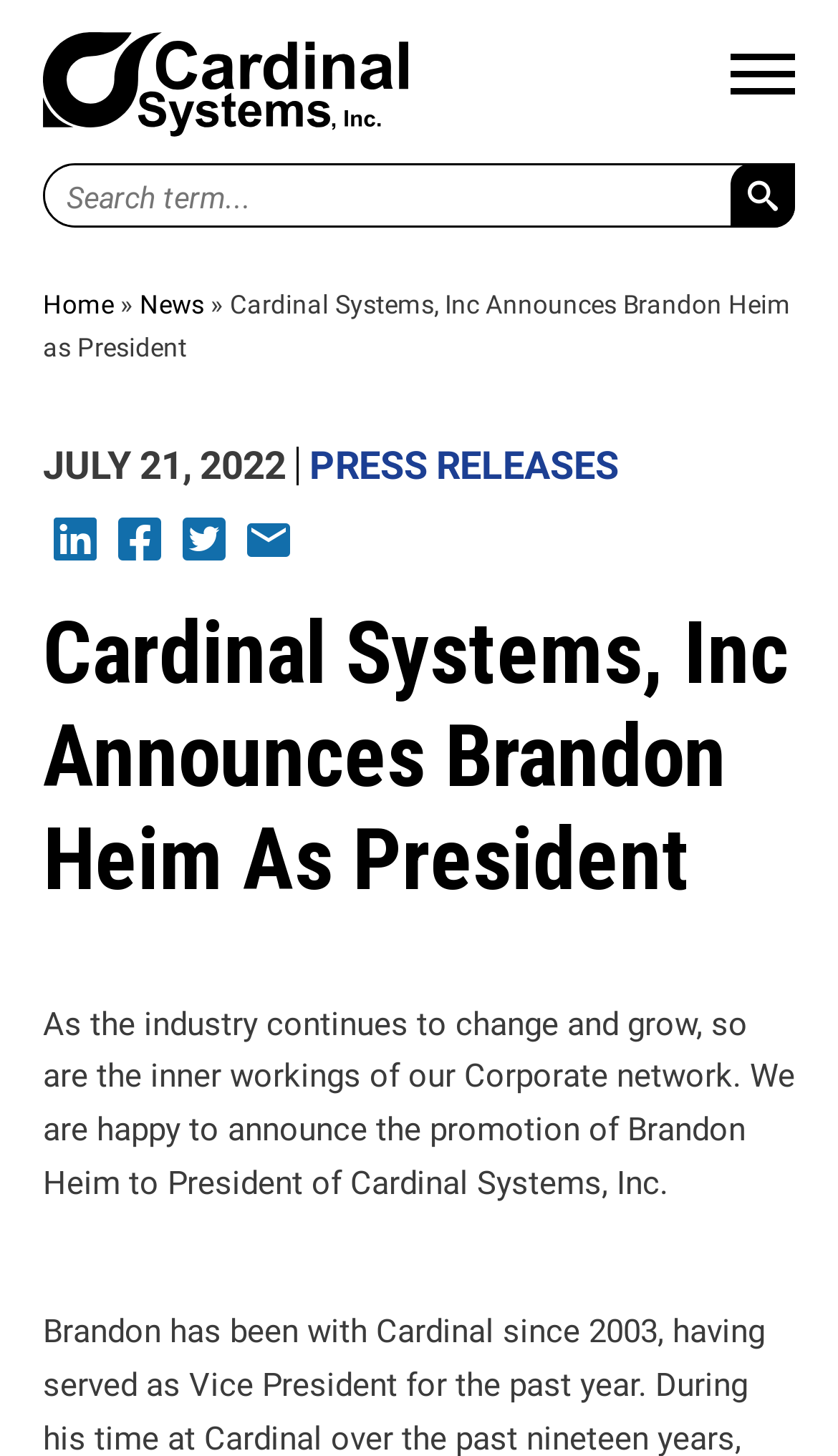Identify the bounding box coordinates of the part that should be clicked to carry out this instruction: "Search for a term".

[0.051, 0.113, 0.949, 0.157]